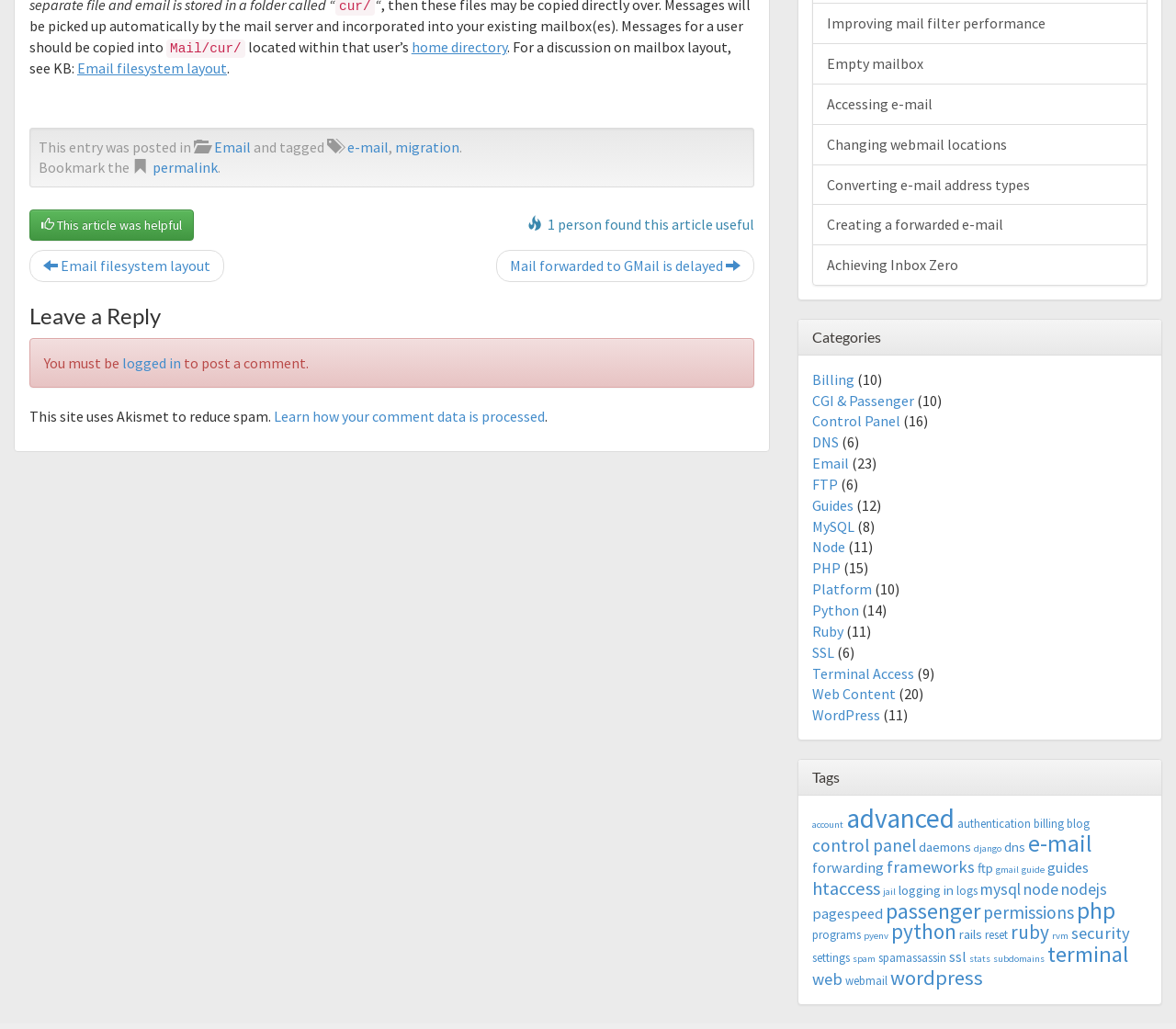What is the topic of the article?
Using the image as a reference, answer with just one word or a short phrase.

Email